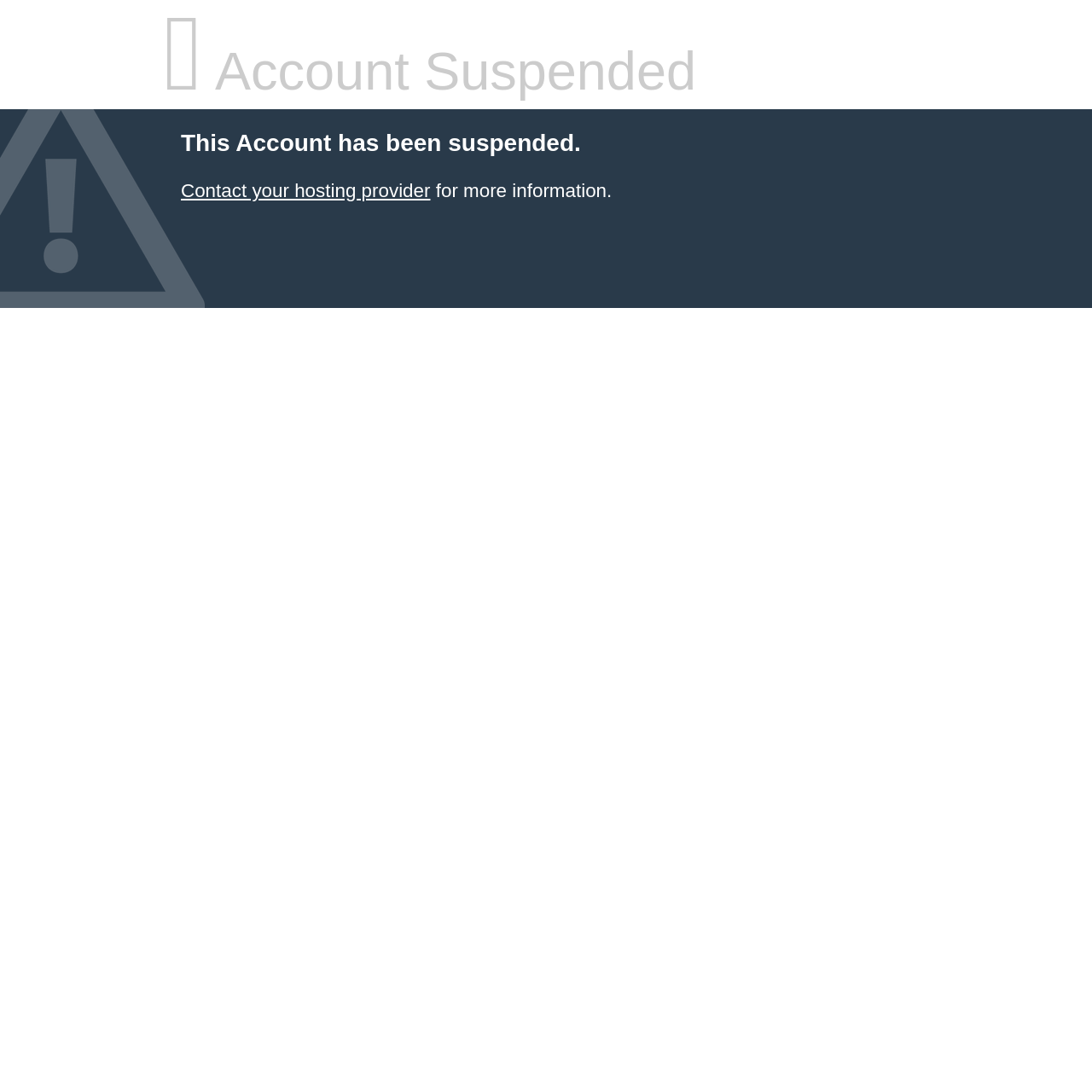Given the element description Contact your hosting provider, specify the bounding box coordinates of the corresponding UI element in the format (top-left x, top-left y, bottom-right x, bottom-right y). All values must be between 0 and 1.

[0.166, 0.165, 0.394, 0.184]